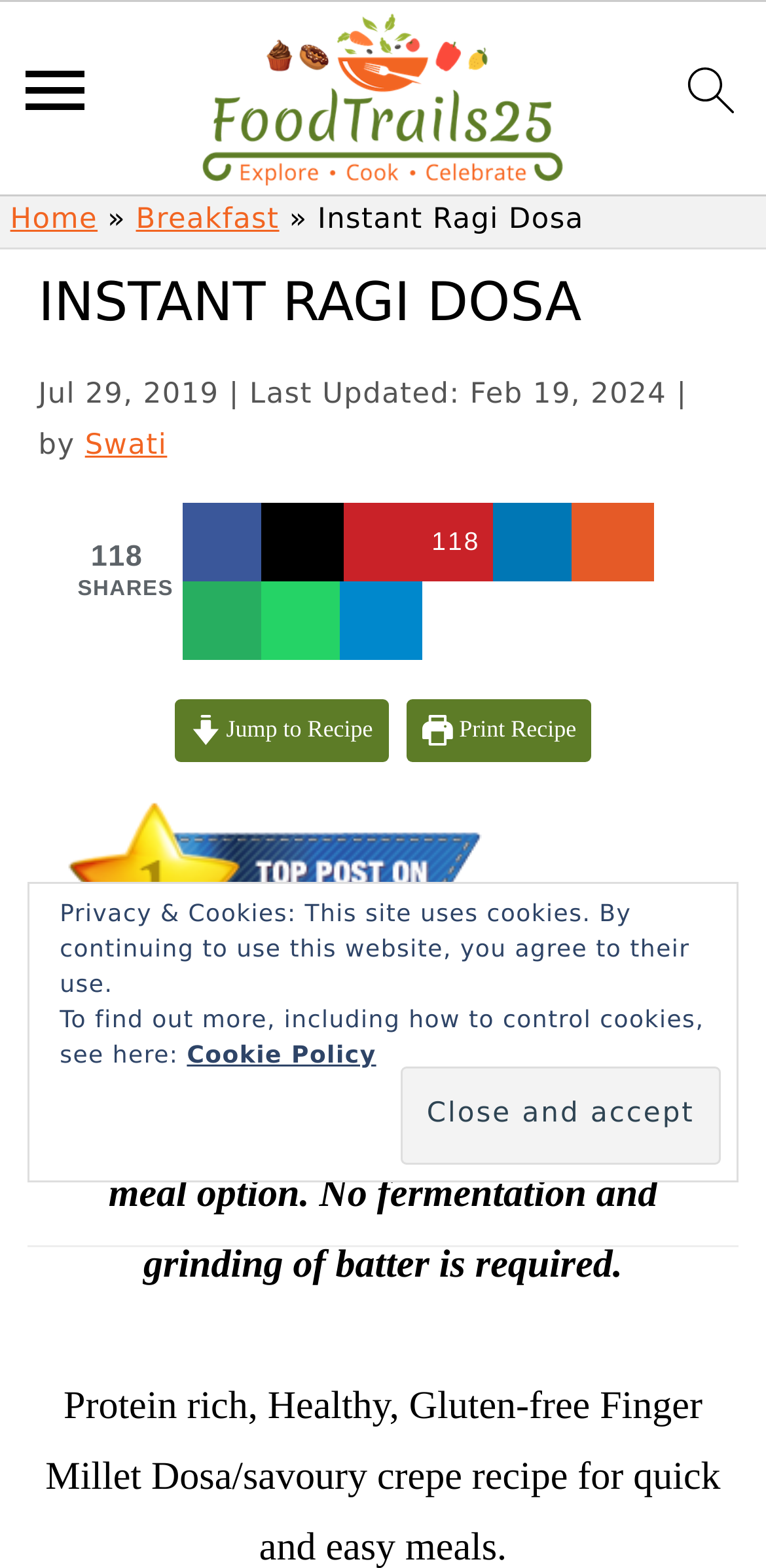Answer briefly with one word or phrase:
How many shares does this article have?

118